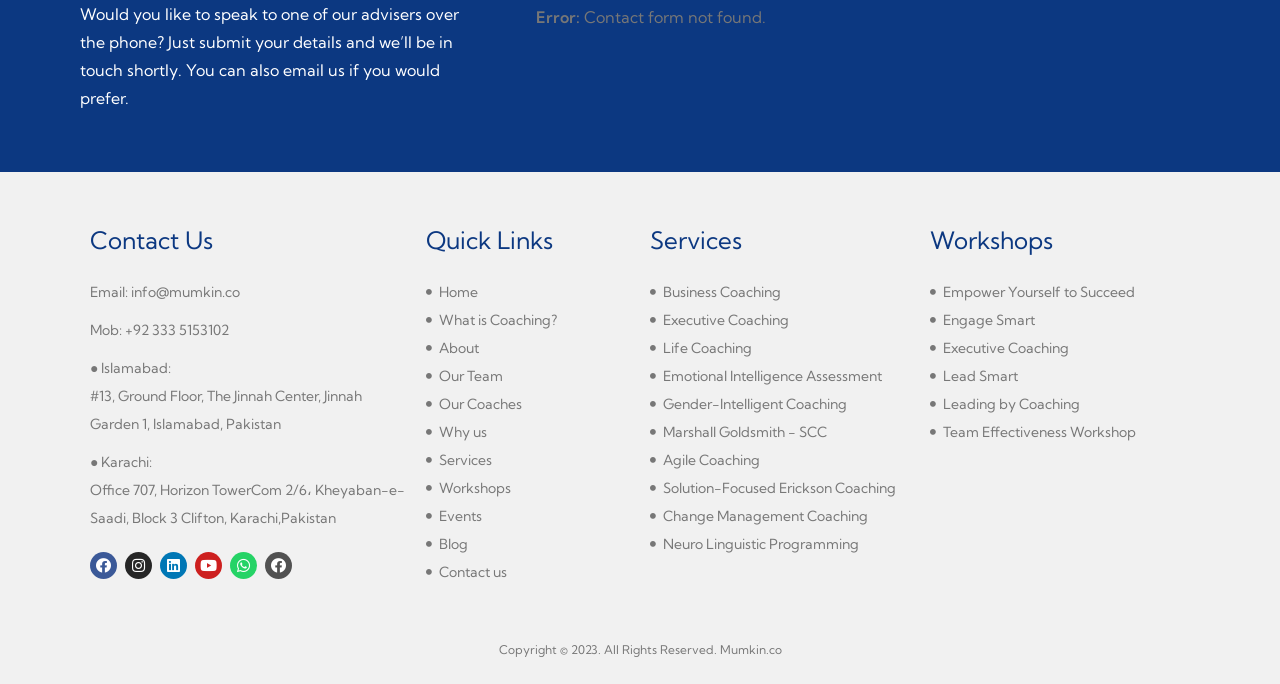Locate the bounding box coordinates of the region to be clicked to comply with the following instruction: "Visit Facebook page". The coordinates must be four float numbers between 0 and 1, in the form [left, top, right, bottom].

[0.07, 0.807, 0.091, 0.846]